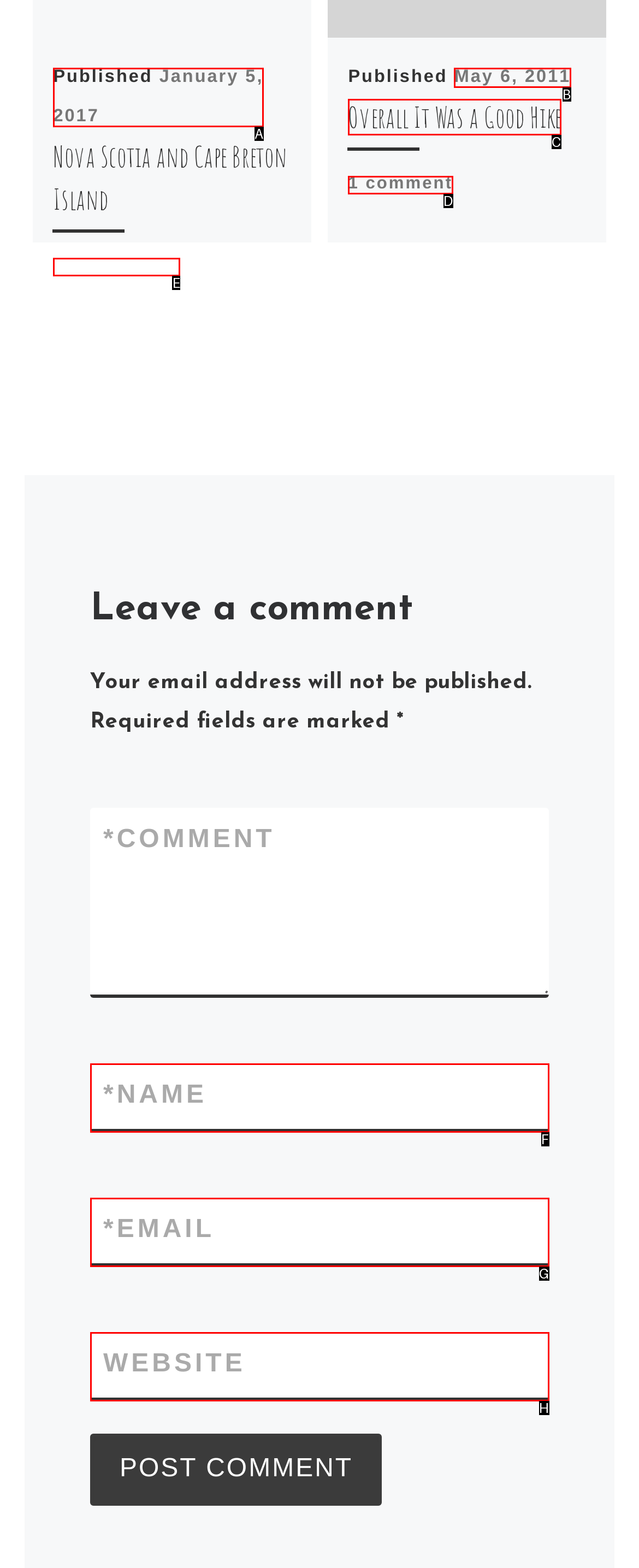Based on the element description: parent_node: EMAIL aria-describedby="email-notes" name="email", choose the best matching option. Provide the letter of the option directly.

G